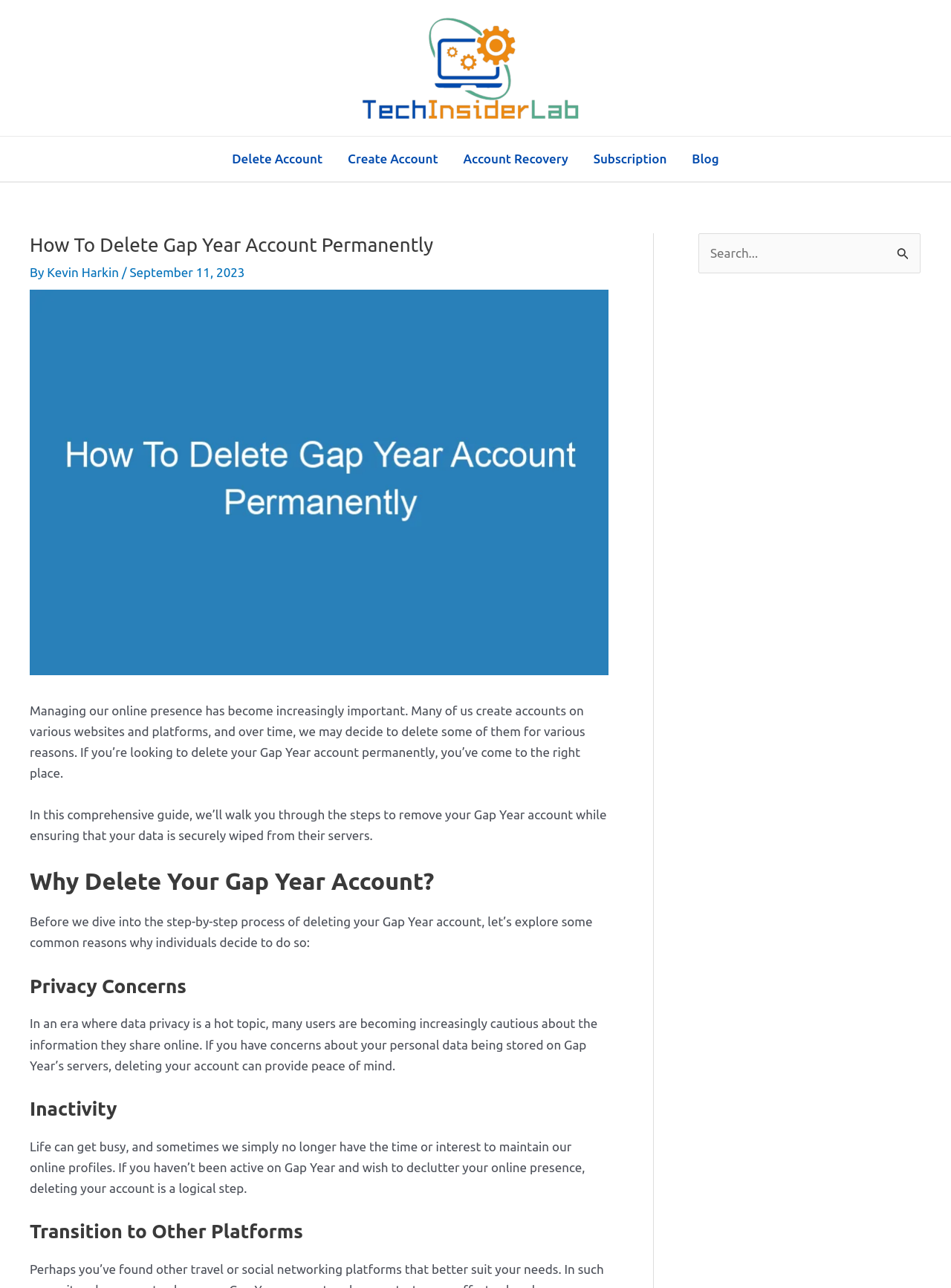What is the website's logo?
Answer the question with as much detail as you can, using the image as a reference.

The website's logo is located at the top left corner of the webpage, and it is an image with the text 'Tech Insider Lab'.